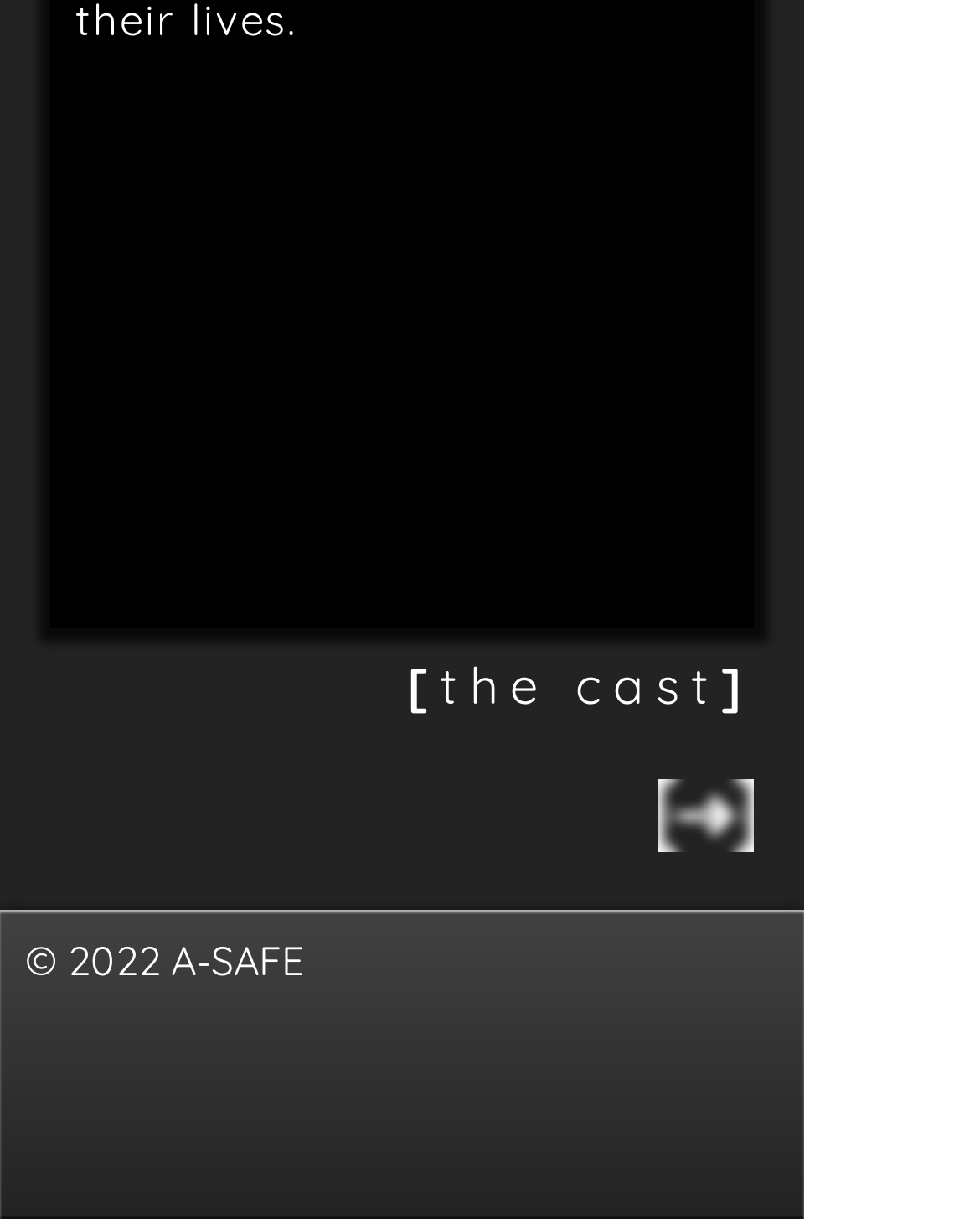What is the heading above the image?
Please answer the question as detailed as possible.

I looked at the heading element above the image and found that its text is '[the cast]', which suggests that it is a heading related to a cast or a group of people.